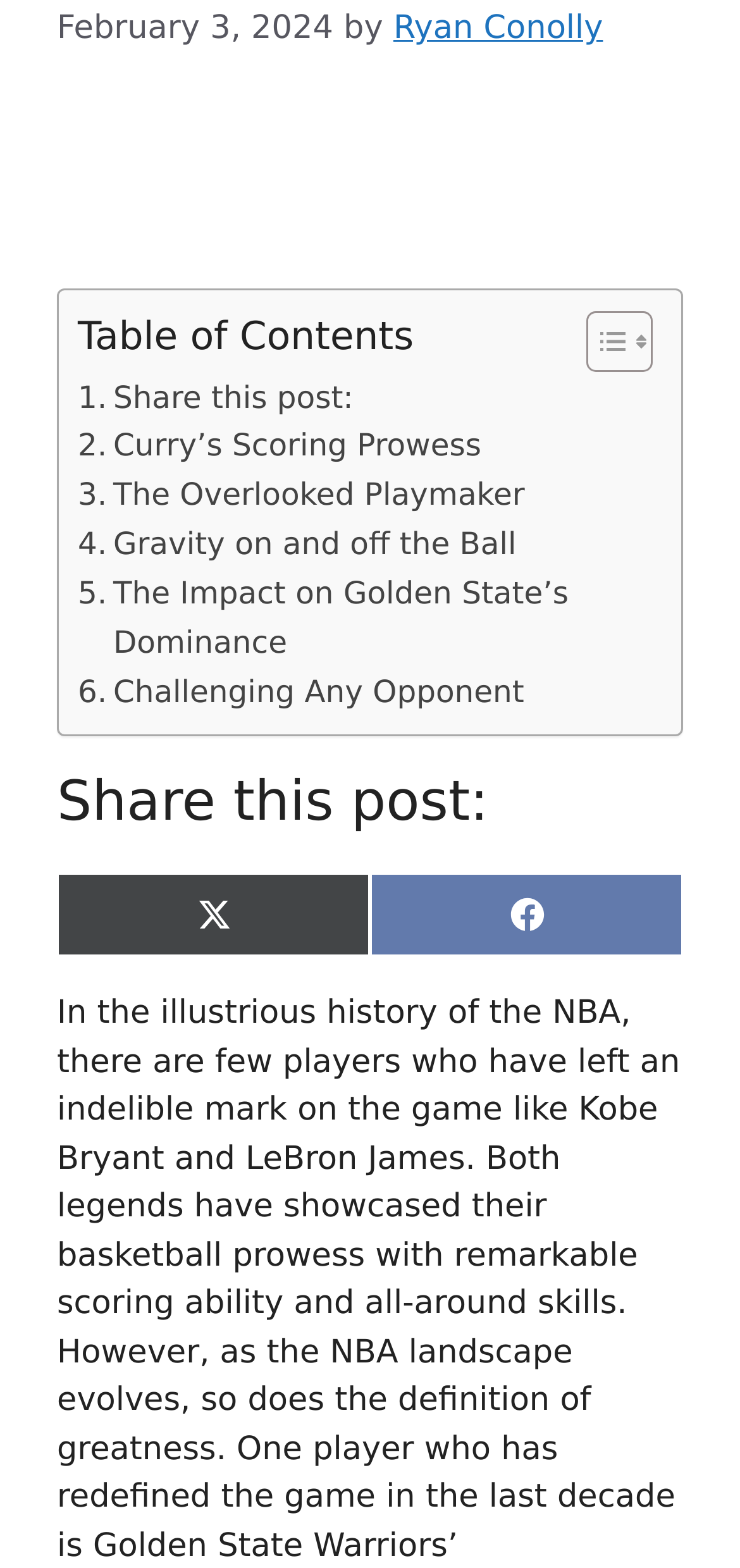Please identify the bounding box coordinates of the clickable area that will allow you to execute the instruction: "Read Curry’s Scoring Prowess".

[0.105, 0.269, 0.65, 0.3]